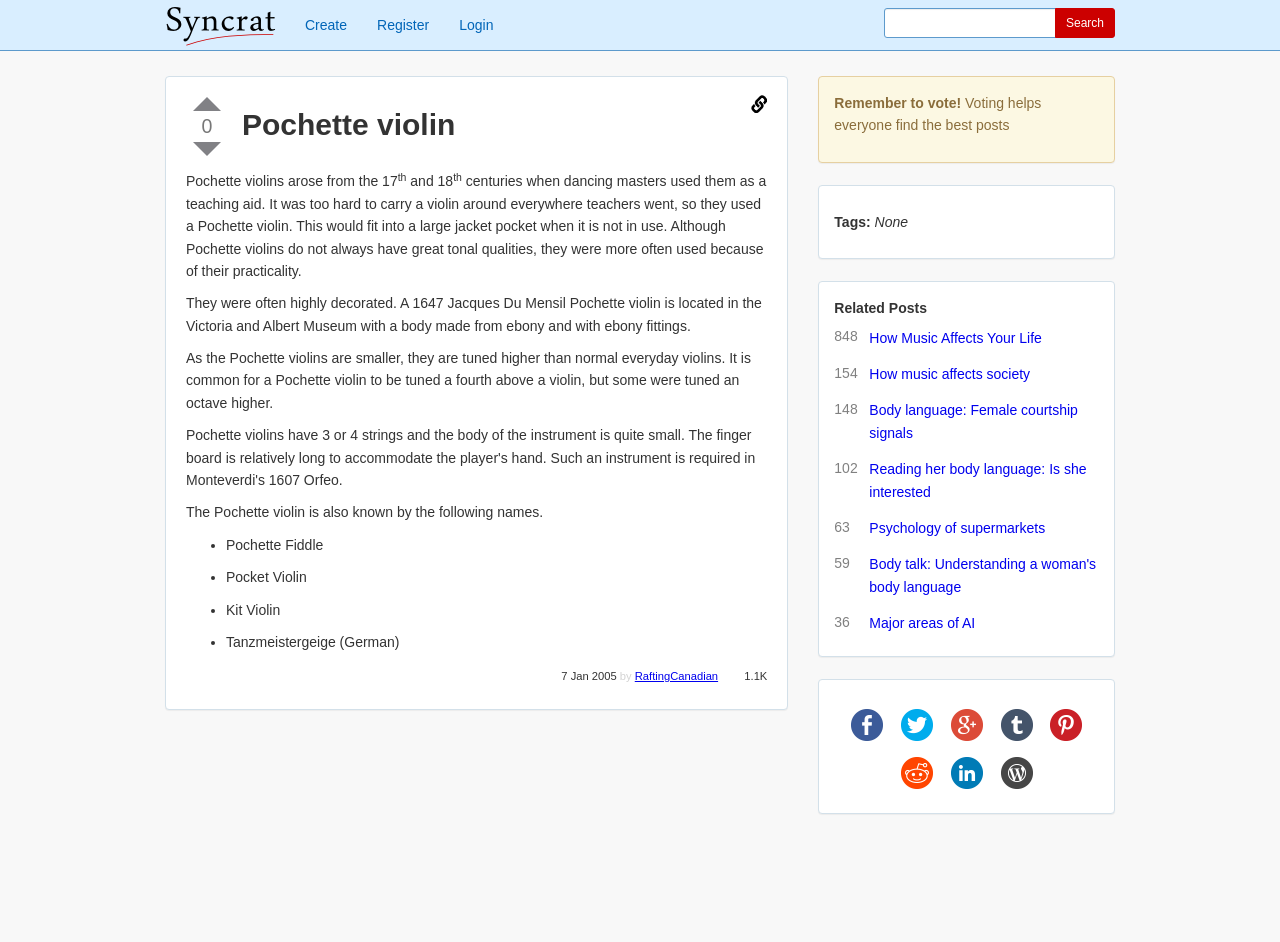Bounding box coordinates should be provided in the format (top-left x, top-left y, bottom-right x, bottom-right y) with all values between 0 and 1. Identify the bounding box for this UI element: Psychology of supermarkets

[0.679, 0.549, 0.859, 0.573]